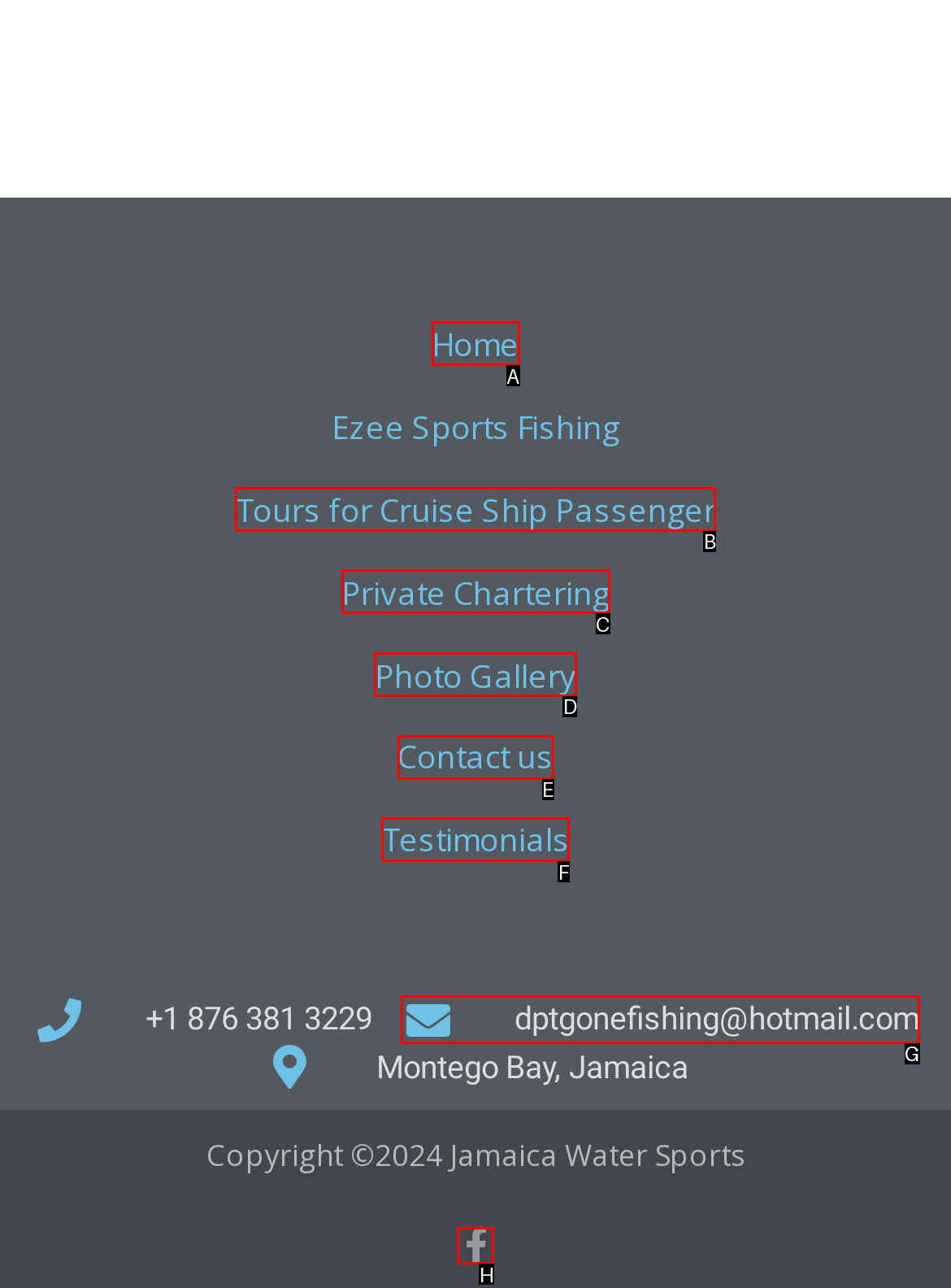Which HTML element fits the description: dptgonefishing@hotmail.com? Respond with the letter of the appropriate option directly.

G